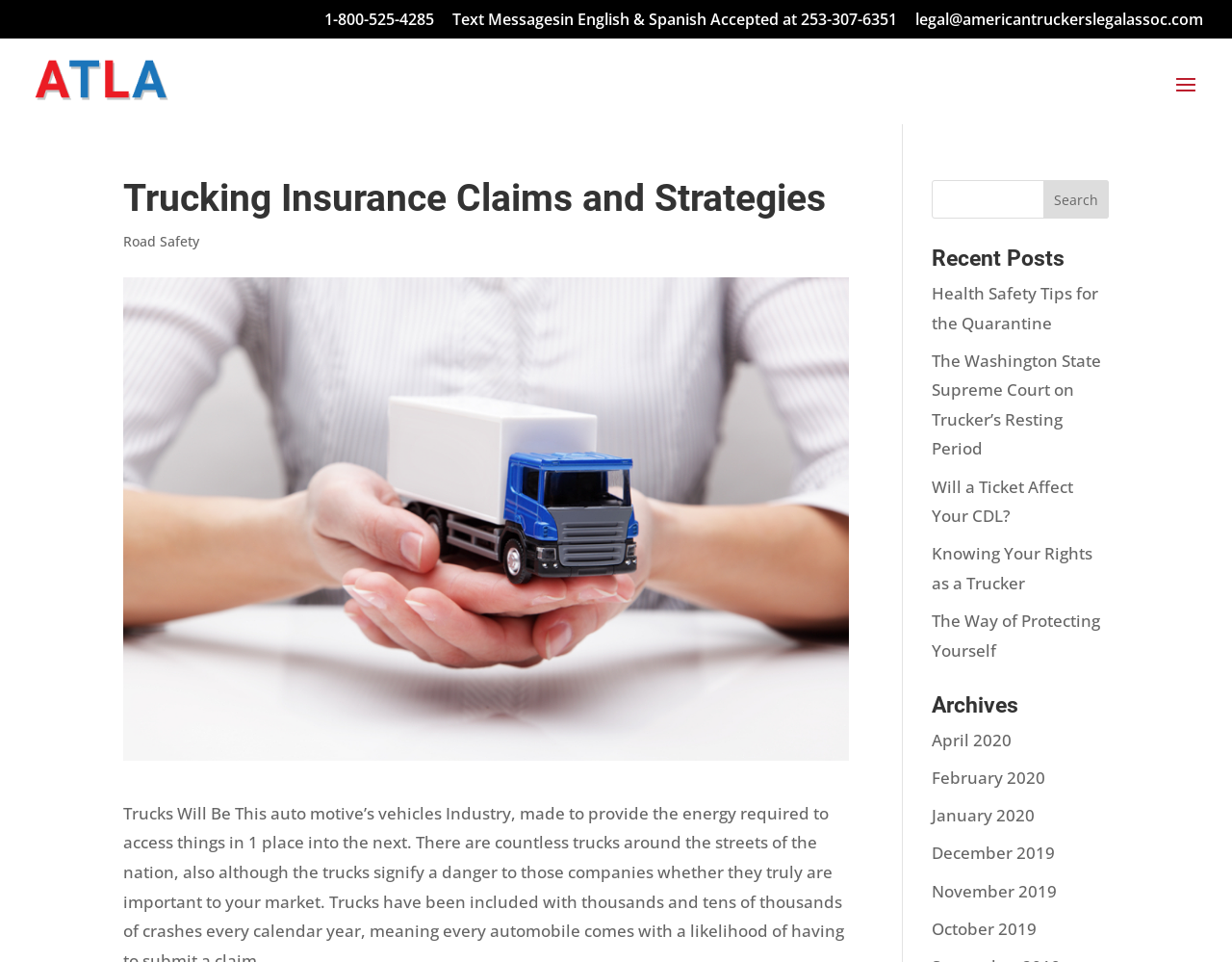Please provide a comprehensive response to the question below by analyzing the image: 
How many archives are listed on the webpage?

I found the number of archives by counting the links under the 'Archives' heading, which are 'April 2020', 'February 2020', 'January 2020', 'December 2019', 'November 2019', and 'October 2019'.